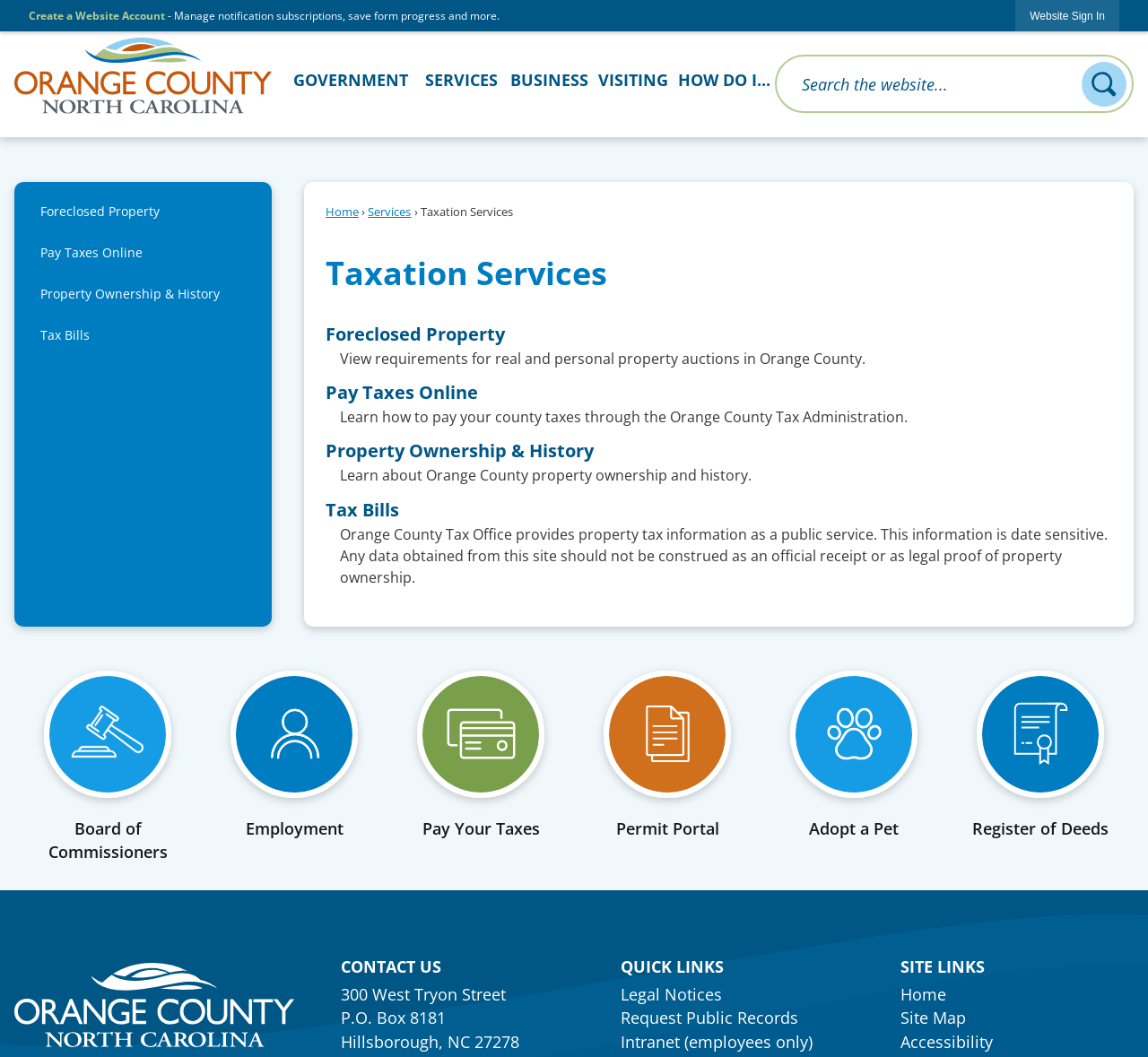What type of property information is available on this website? Using the information from the screenshot, answer with a single word or phrase.

Foreclosed property